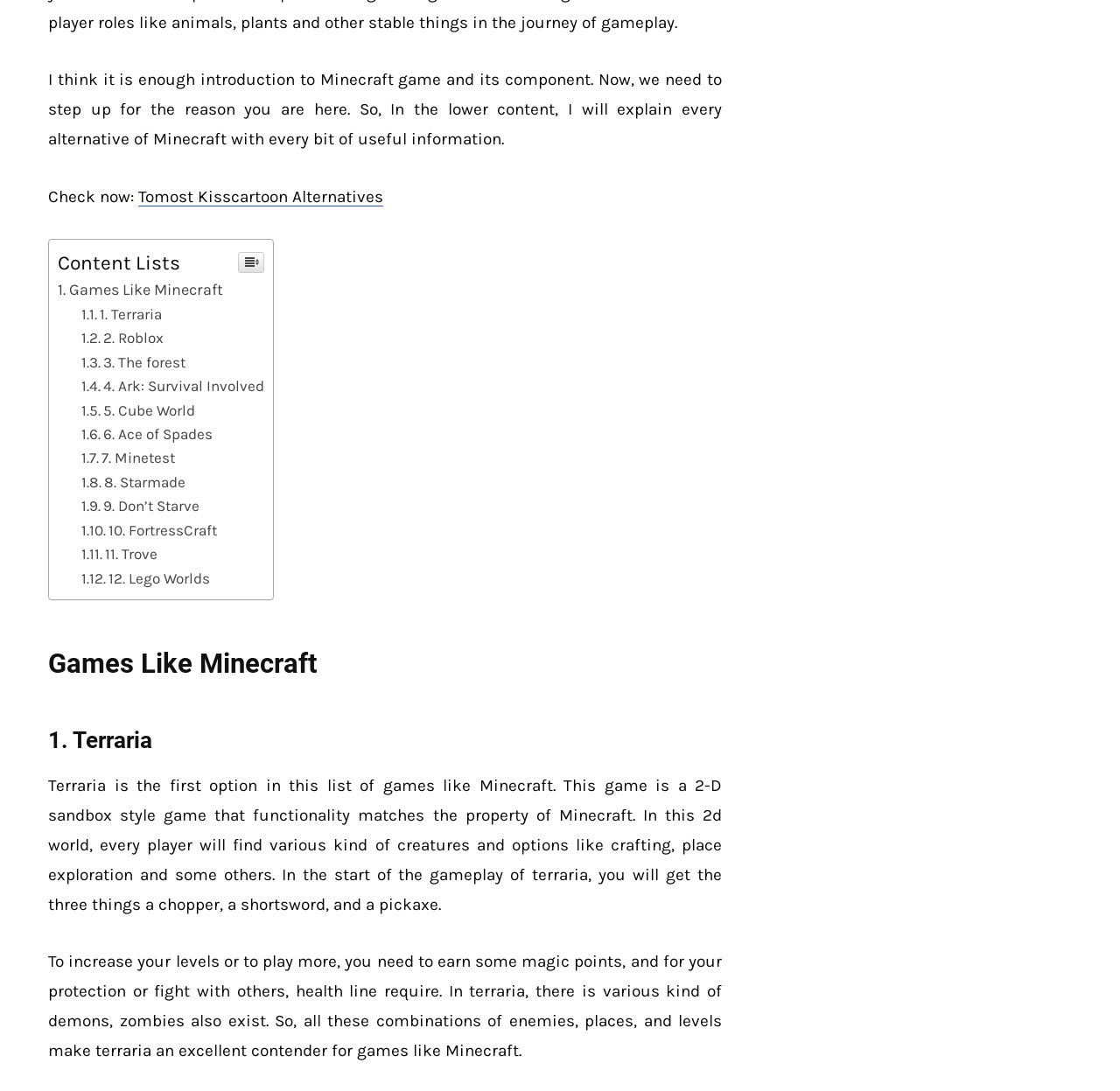Highlight the bounding box coordinates of the element you need to click to perform the following instruction: "Read about 1. Terraria."

[0.043, 0.663, 0.645, 0.694]